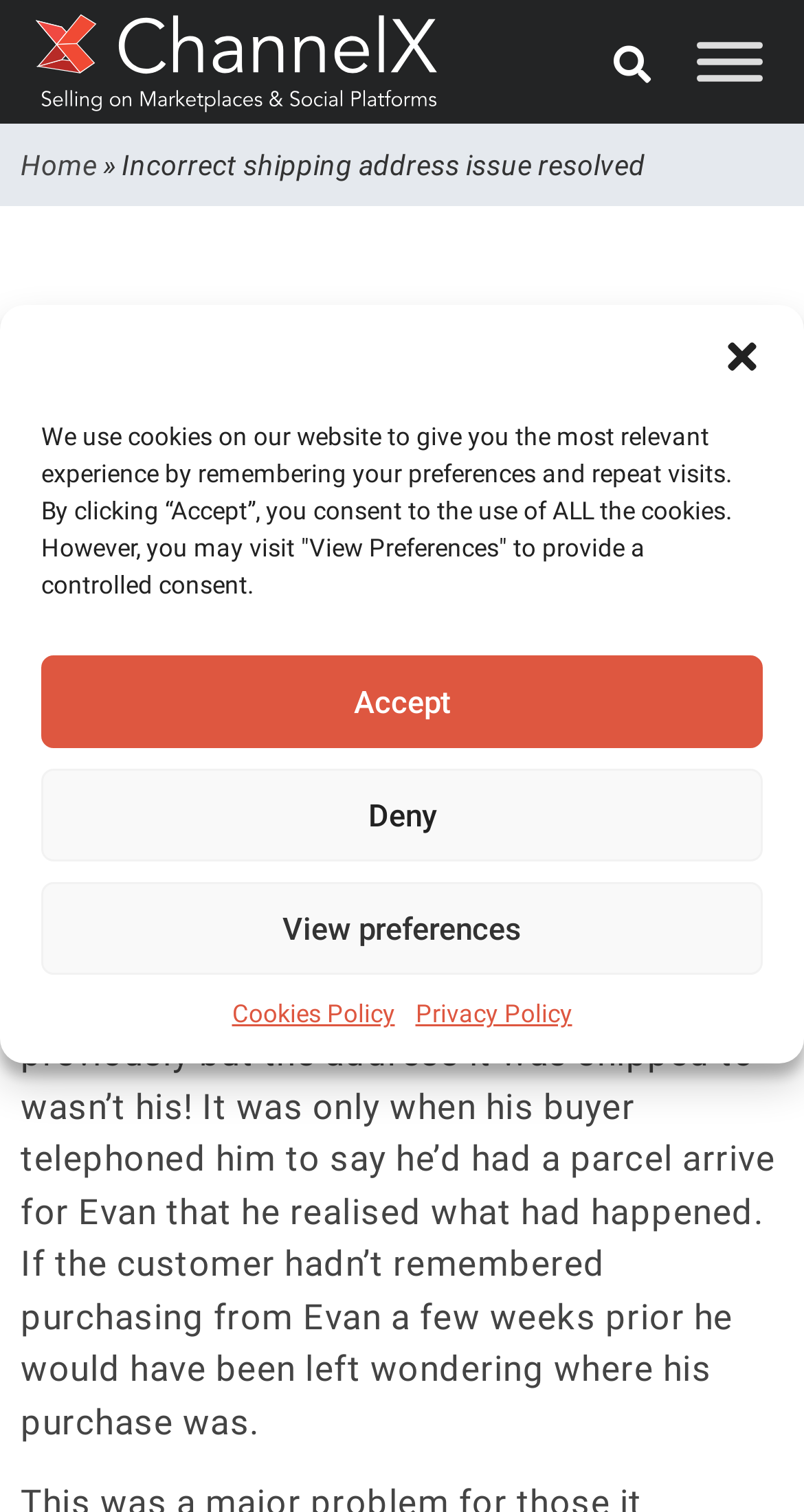Please find and give the text of the main heading on the webpage.

Incorrect shipping address issue resolved